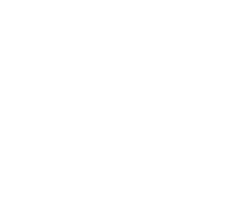Who is the author of the book 'Queen in 3-D' available at the venue?
Please use the visual content to give a single word or phrase answer.

Brian May